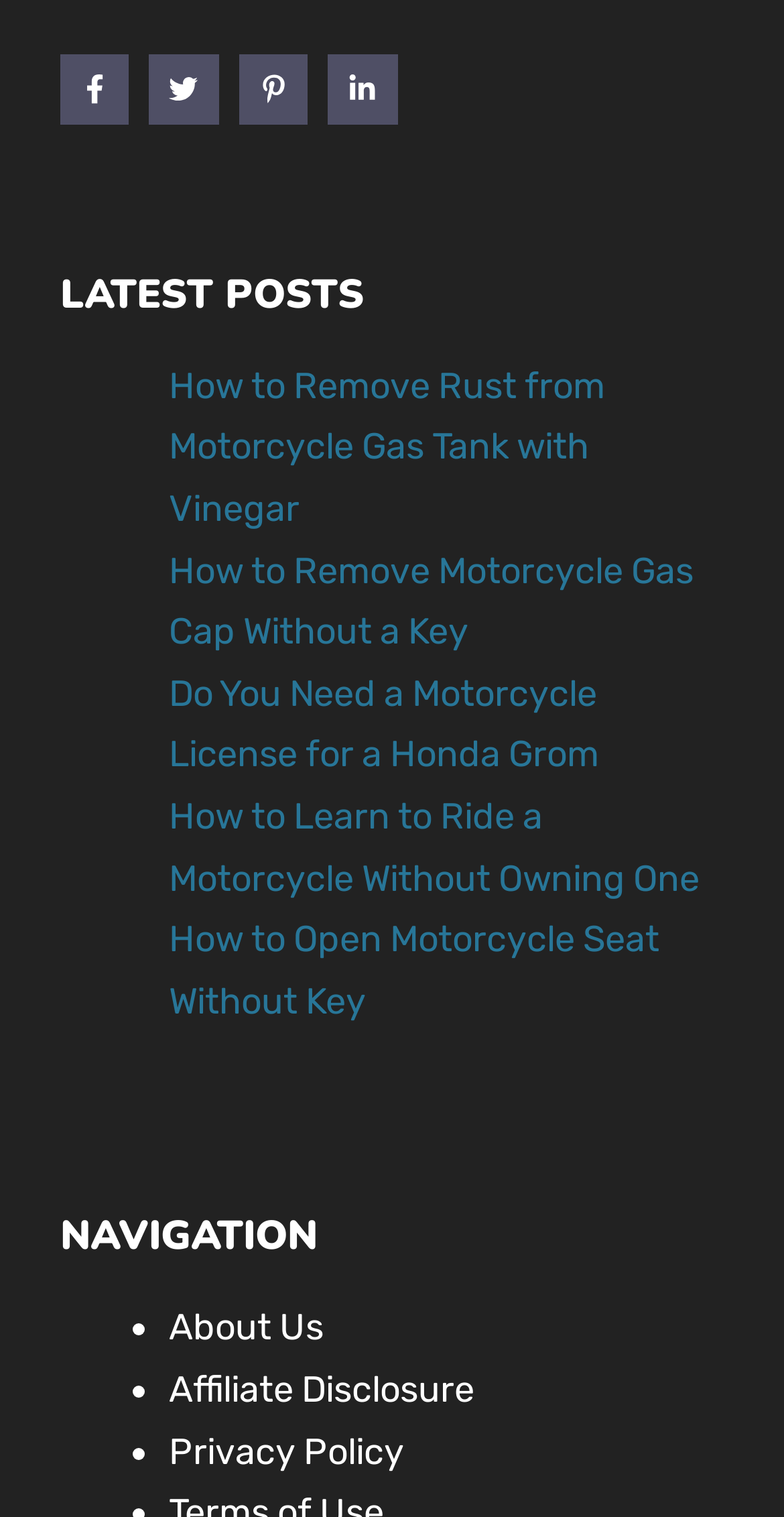Is there a section for latest posts on the webpage?
Please answer the question with a single word or phrase, referencing the image.

Yes